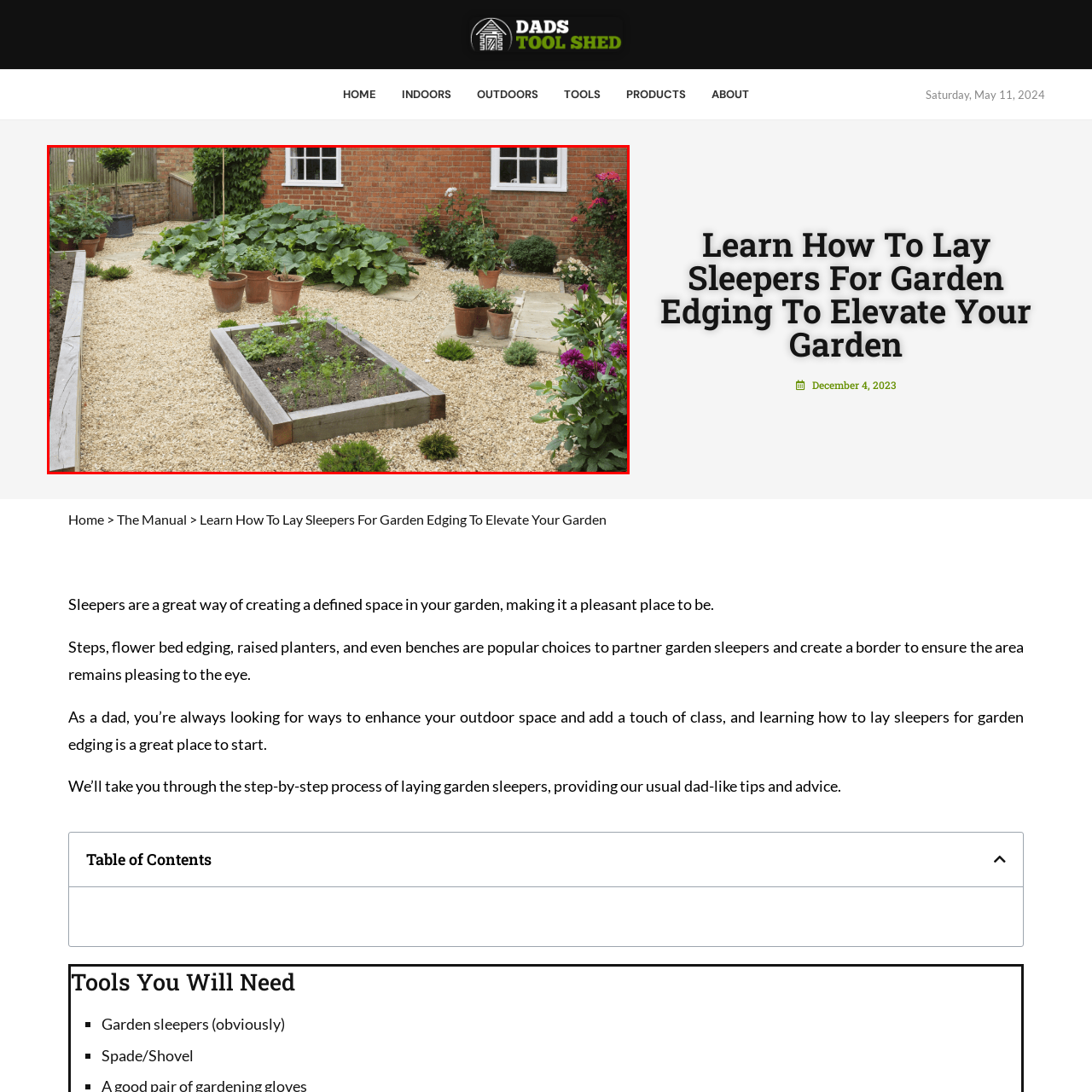Look at the image enclosed within the red outline and answer the question with a single word or phrase:
What type of plants are in the terracotta pots?

Greenery